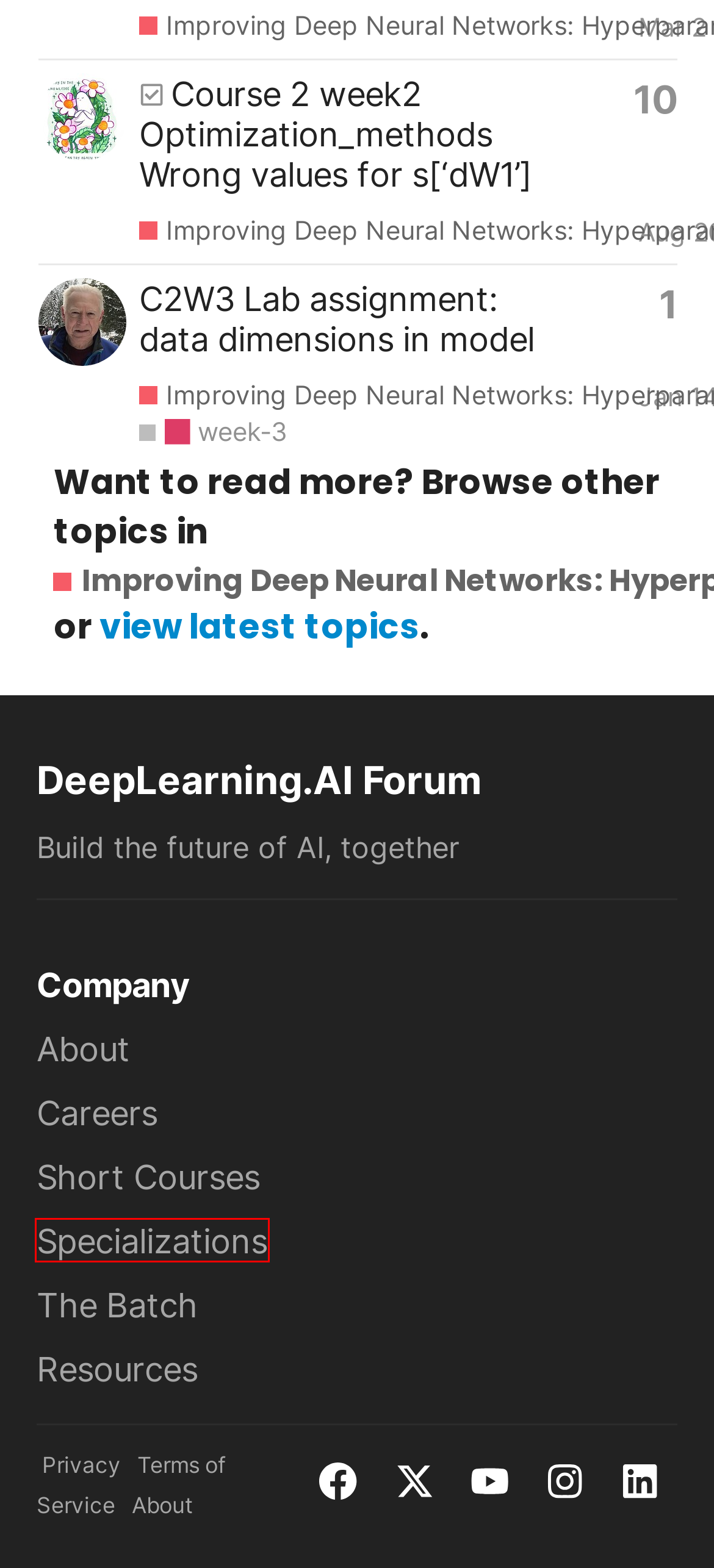You have a screenshot of a webpage with a red rectangle bounding box around a UI element. Choose the best description that matches the new page after clicking the element within the bounding box. The candidate descriptions are:
A. DeepLearning.AI
B. The Batch | DeepLearning.AI | AI News & Insights
C. Courses - DeepLearning.AI
D. Privacy - DeepLearning.AI
E. About - DeepLearning.AI
F. Resources - DeepLearning.AI
G. Terms and Services - DeepLearning.AI
H. Careers - DeepLearning.AI

C